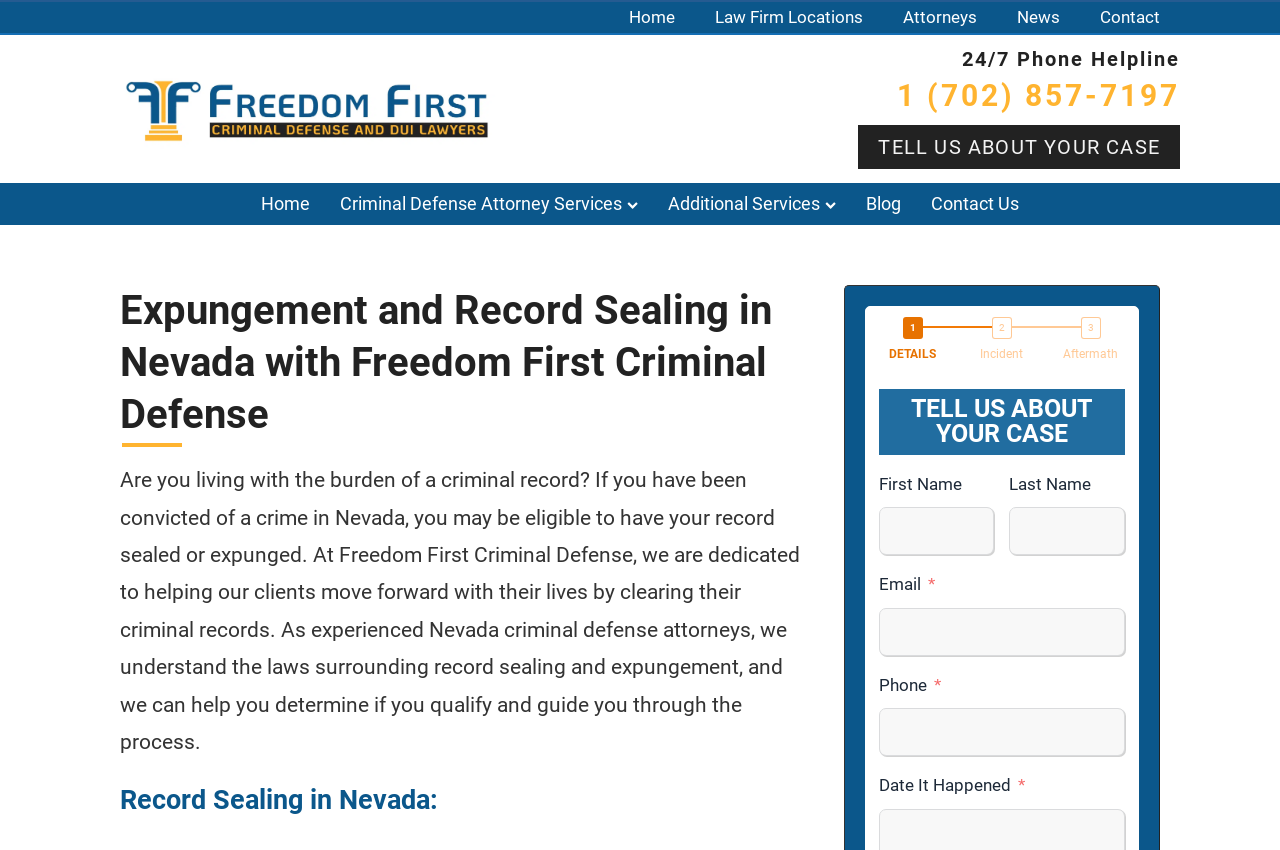Determine the bounding box for the described HTML element: "Criminal Defense Attorney Services". Ensure the coordinates are four float numbers between 0 and 1 in the format [left, top, right, bottom].

[0.262, 0.215, 0.502, 0.265]